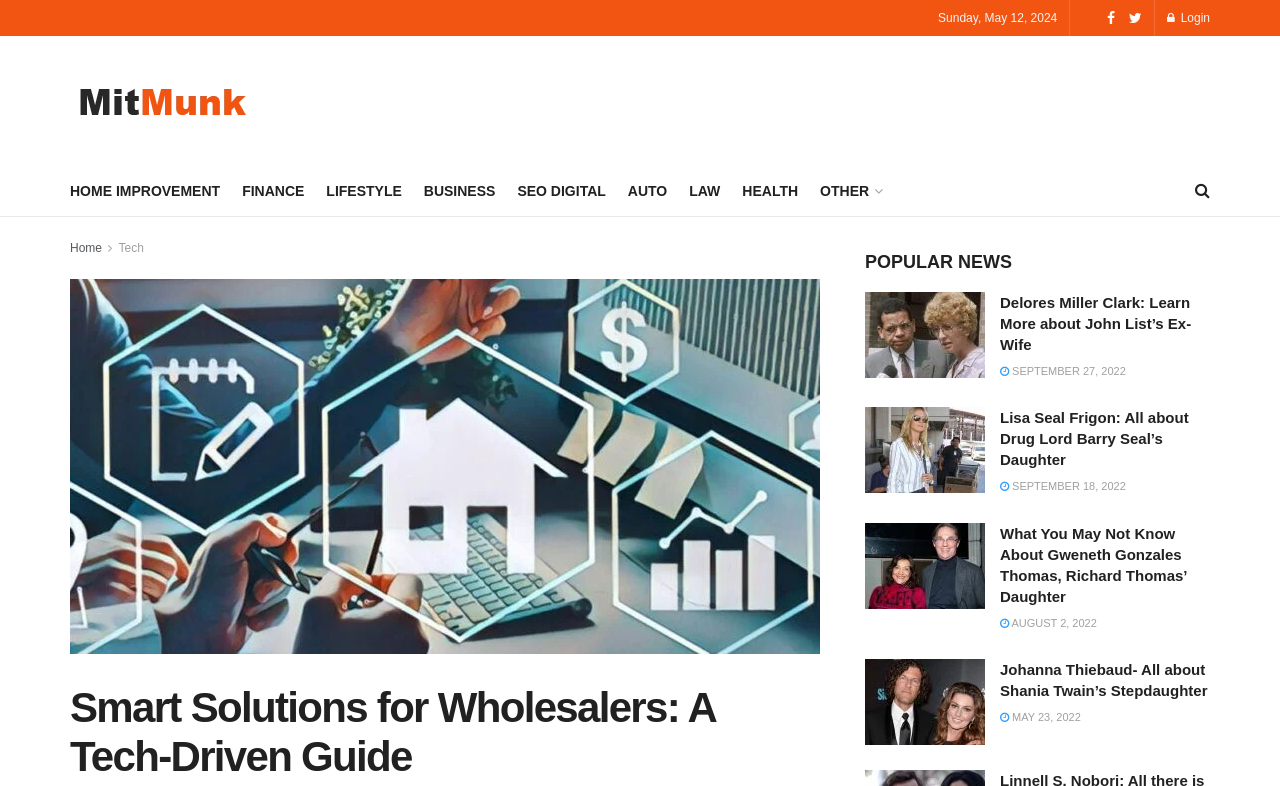Highlight the bounding box coordinates of the region I should click on to meet the following instruction: "Visit the 'HOME IMPROVEMENT' page".

[0.055, 0.225, 0.172, 0.261]